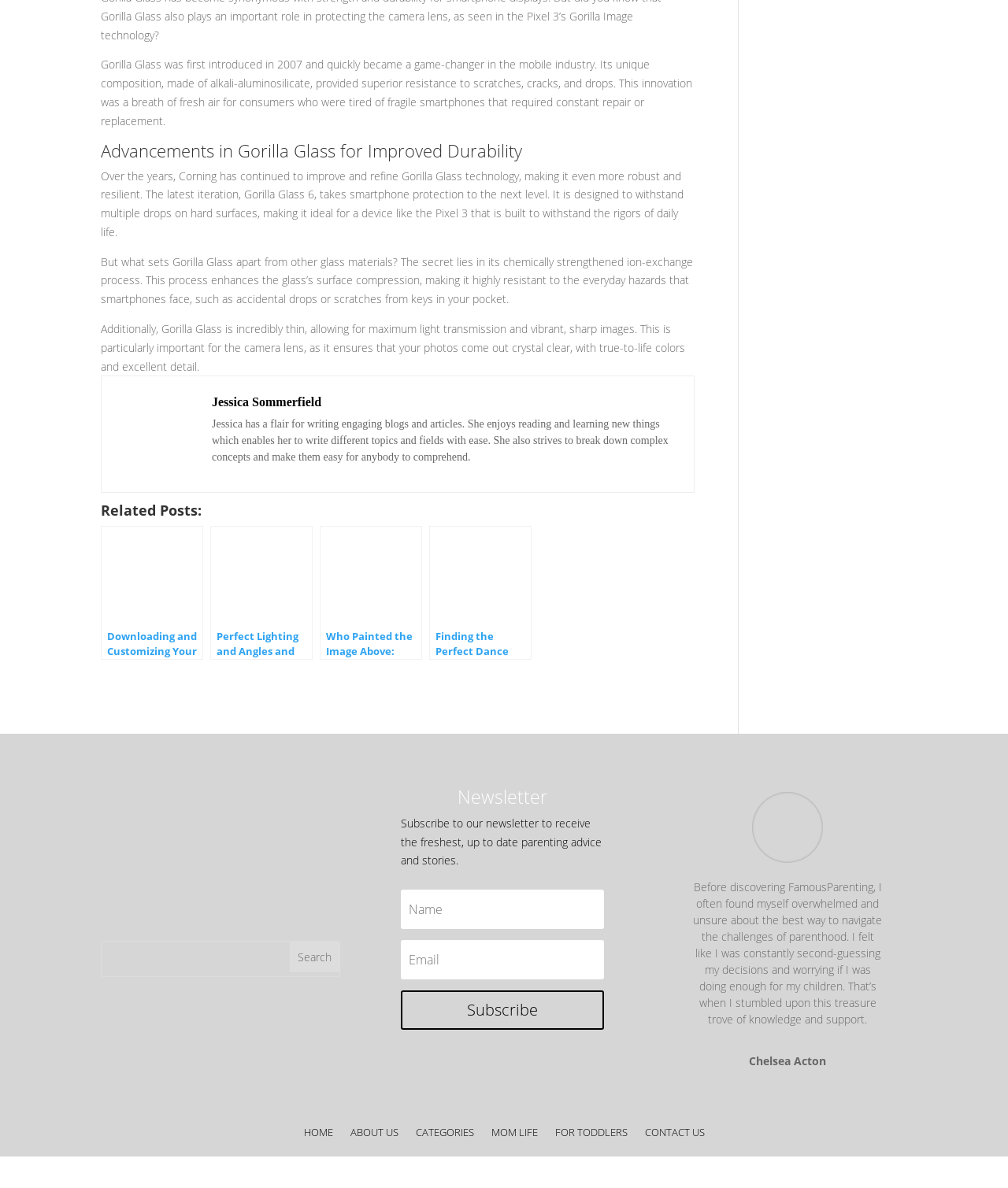Who is the author of the blog post?
Examine the screenshot and reply with a single word or phrase.

Jessica Sommerfield